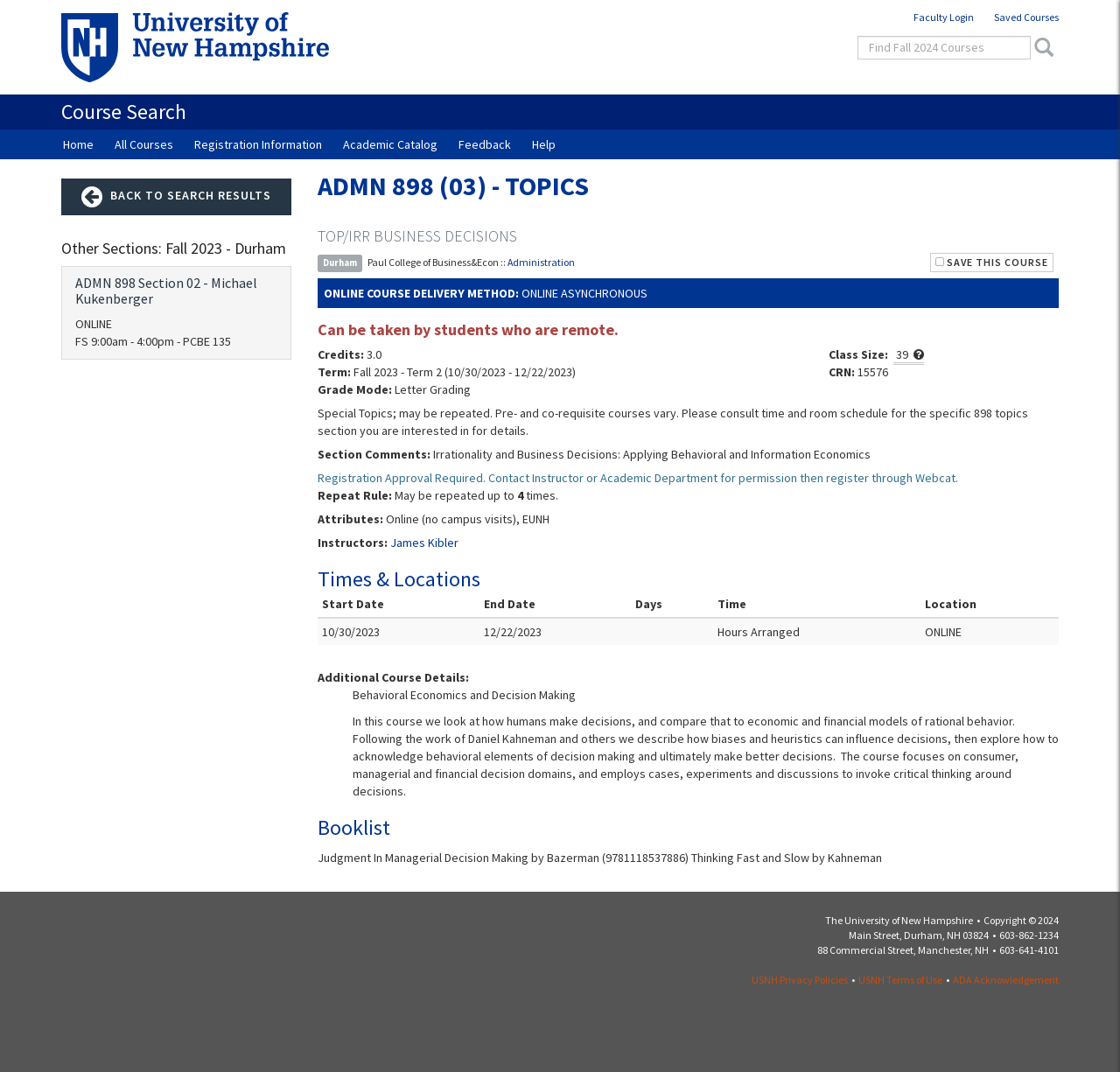What is the book title?
Answer the question with a detailed and thorough explanation.

The book title can be found in the 'Booklist' section, which is located at the bottom of the webpage. The text 'Judgment In Managerial Decision Making by Bazerman' indicates that the book title is 'Judgment In Managerial Decision Making'.